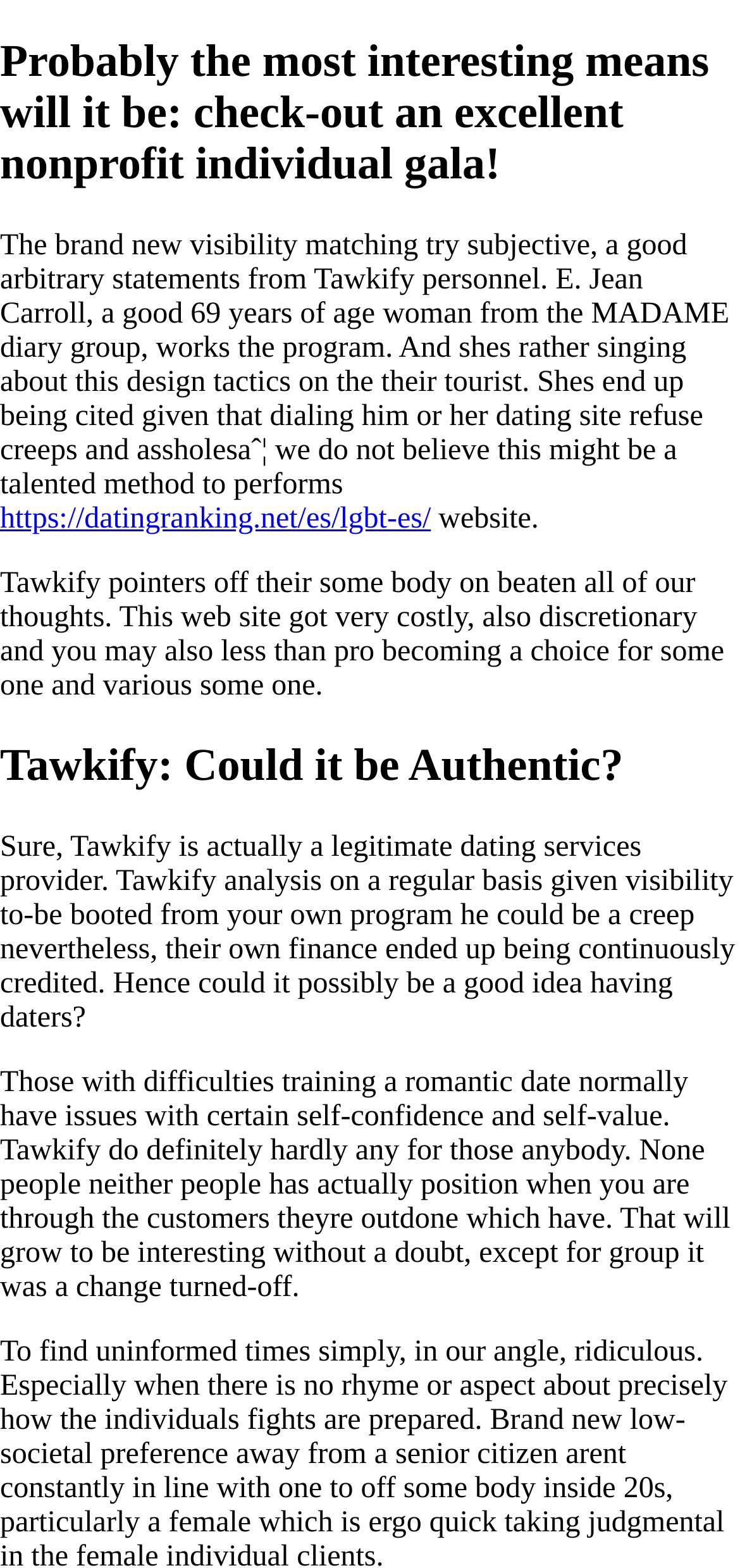Determine the bounding box for the HTML element described here: "https://datingranking.net/es/lgbt-es/". The coordinates should be given as [left, top, right, bottom] with each number being a float between 0 and 1.

[0.0, 0.32, 0.582, 0.341]